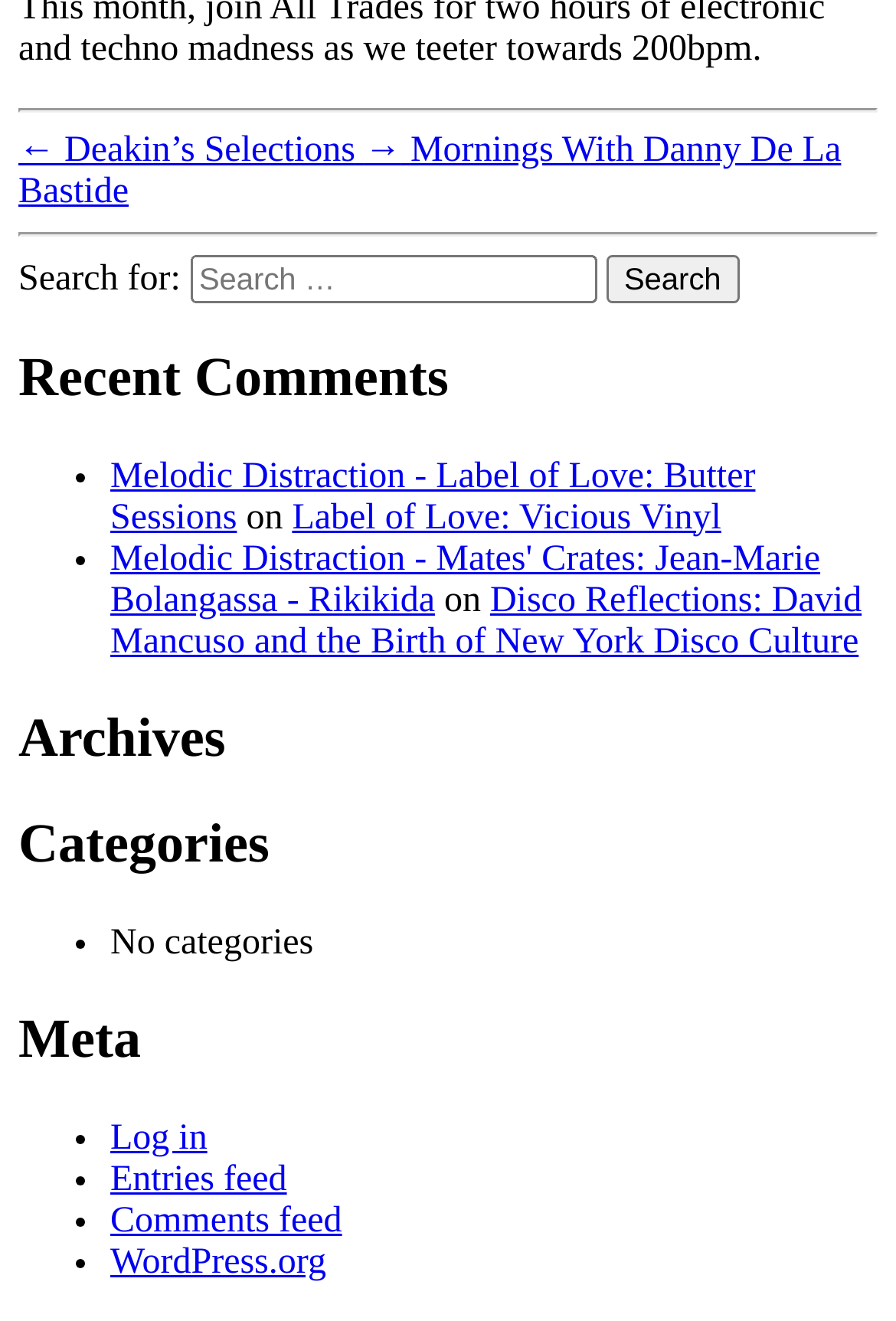Given the description: "parent_node: Search for: value="Search"", determine the bounding box coordinates of the UI element. The coordinates should be formatted as four float numbers between 0 and 1, [left, top, right, bottom].

[0.676, 0.193, 0.825, 0.229]